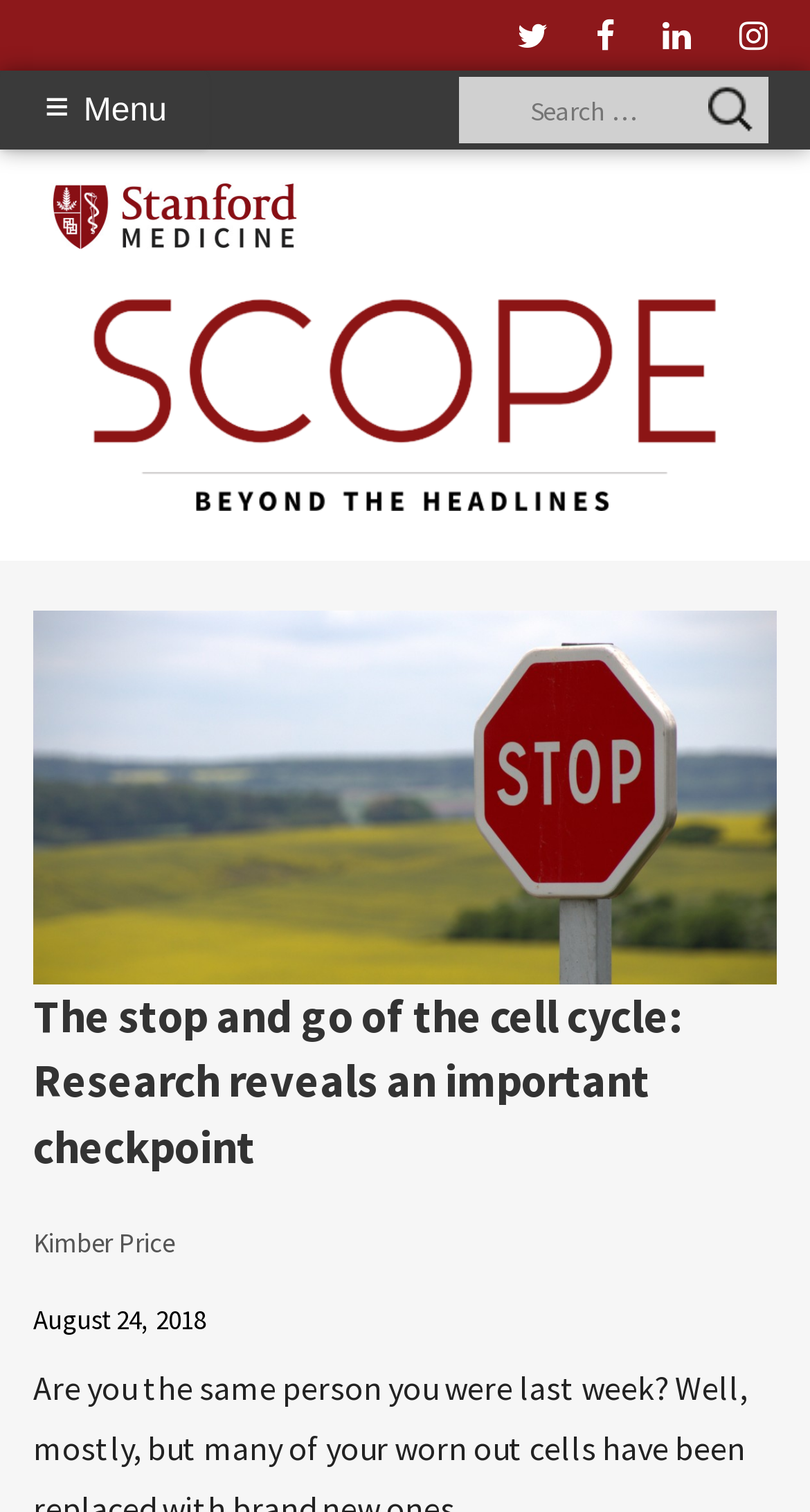From the details in the image, provide a thorough response to the question: When was the article published?

I found the answer by looking at the section below the main heading, where there is a mention of the publication date. The text 'Published on' is followed by a date 'August 24, 2018', which suggests that the article was published on this date.